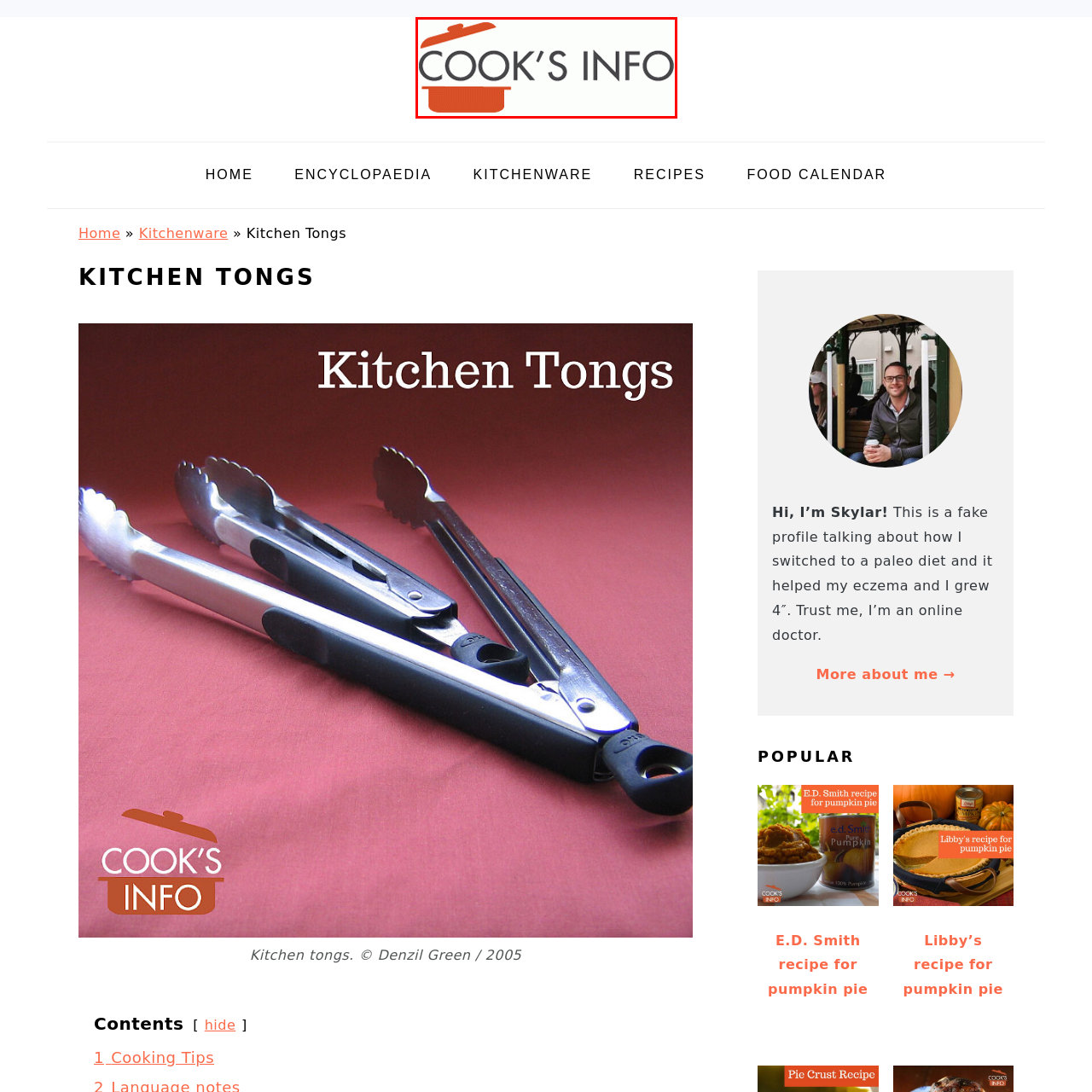Examine the portion of the image marked by the red rectangle, Is the font of 'INFO' bold? Answer concisely using a single word or phrase.

No